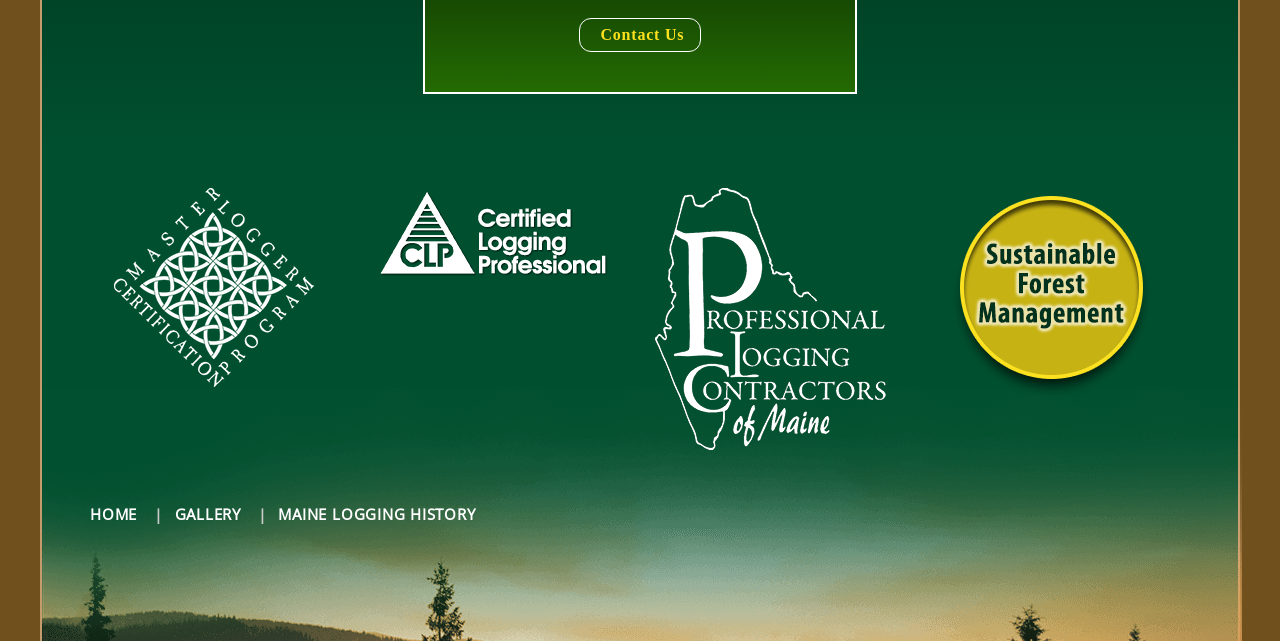Please specify the bounding box coordinates of the region to click in order to perform the following instruction: "View Campus and locations".

None